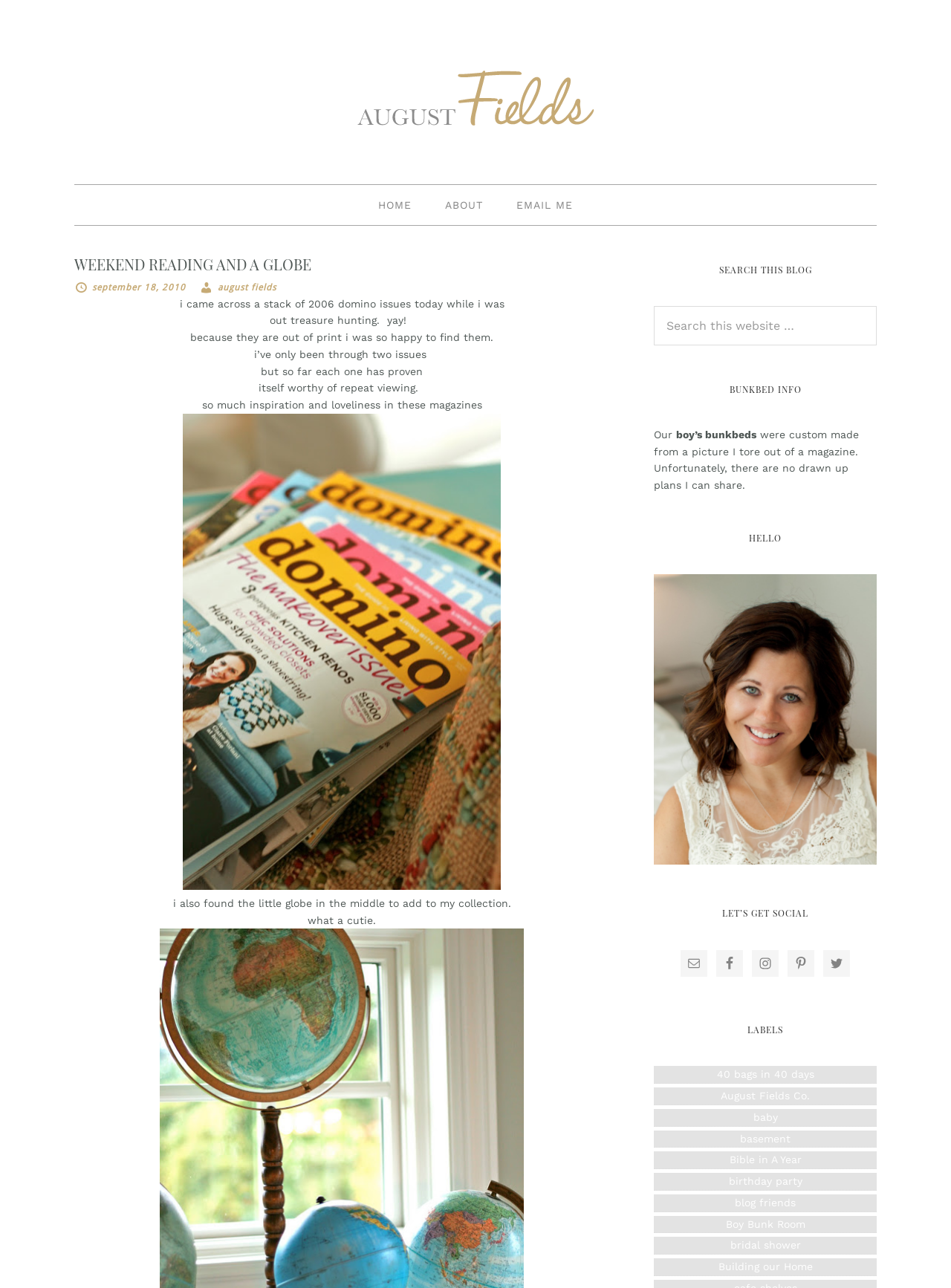Can you look at the image and give a comprehensive answer to the question:
What is the blogger's collection addition?

The blogger mentions that they also found a little globe in the middle, which they added to their collection, and they think it's cute.